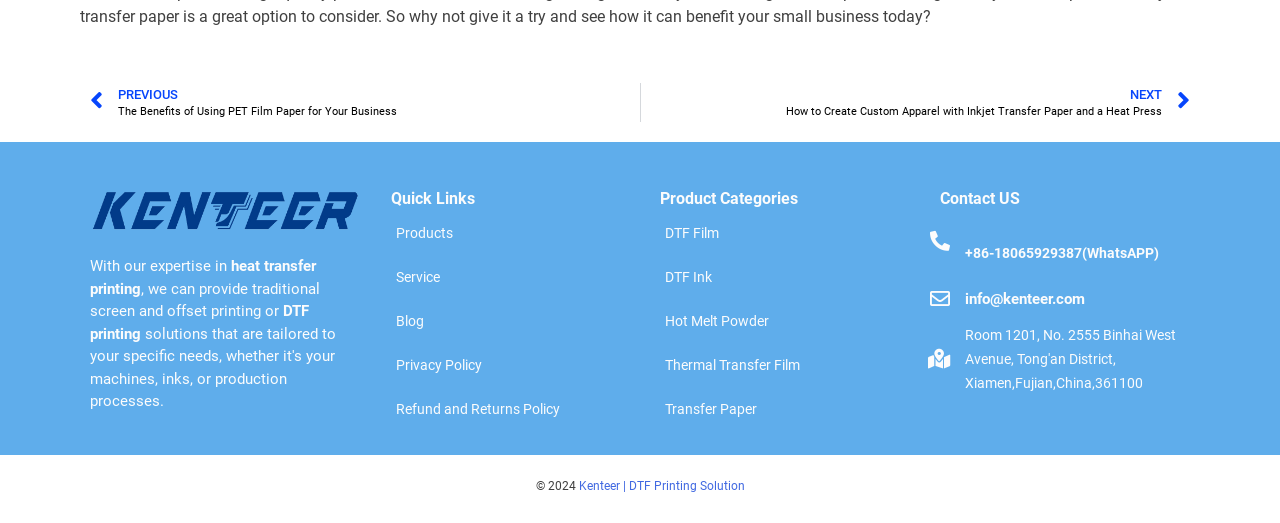Determine the bounding box for the described HTML element: "Kenteer | DTF Printing Solution". Ensure the coordinates are four float numbers between 0 and 1 in the format [left, top, right, bottom].

[0.452, 0.916, 0.582, 0.943]